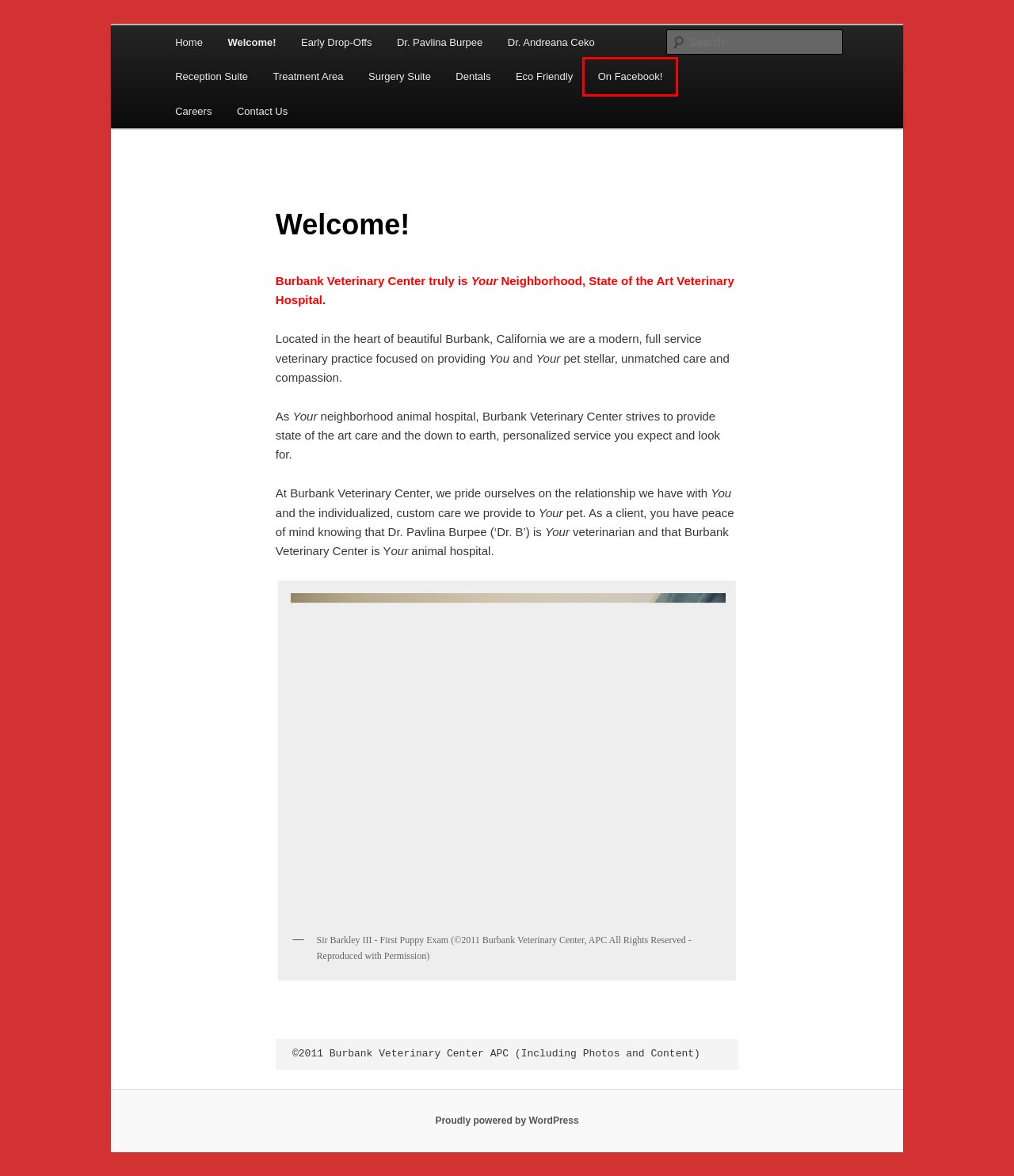Given a screenshot of a webpage with a red rectangle bounding box around a UI element, select the best matching webpage description for the new webpage that appears after clicking the highlighted element. The candidate descriptions are:
A. Dentals | Burbank Veterinary Center
B. Reception Suite | Burbank Veterinary Center
C. Contact Us | Burbank Veterinary Center
D. Surgery Suite | Burbank Veterinary Center
E. On Facebook! | Burbank Veterinary Center
F. Blog Tool, Publishing Platform, and CMS – WordPress.org
G. Careers | Burbank Veterinary Center
H. Dr. Pavlina Burpee | Burbank Veterinary Center

E